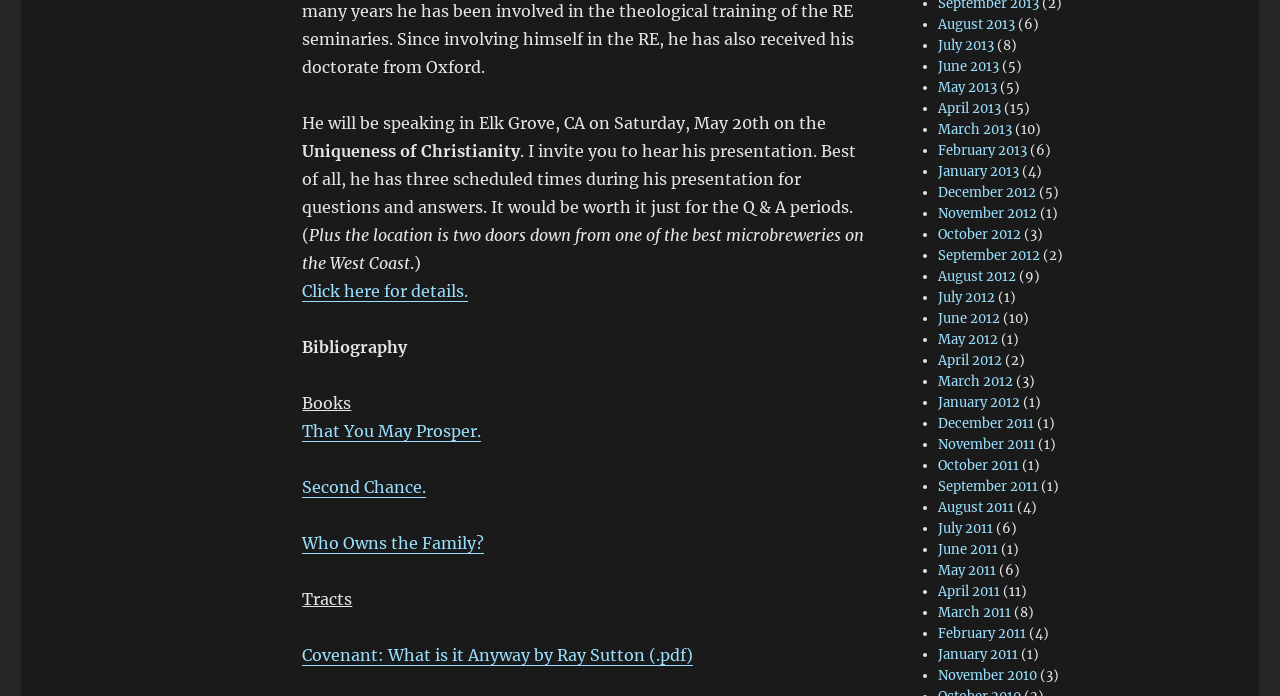What is the format of the tract 'Covenant: What is it Anyway by Ray Sutton'?
Please provide a detailed answer to the question.

The text 'Covenant: What is it Anyway by Ray Sutton (.pdf)' indicates that the tract is in pdf format.